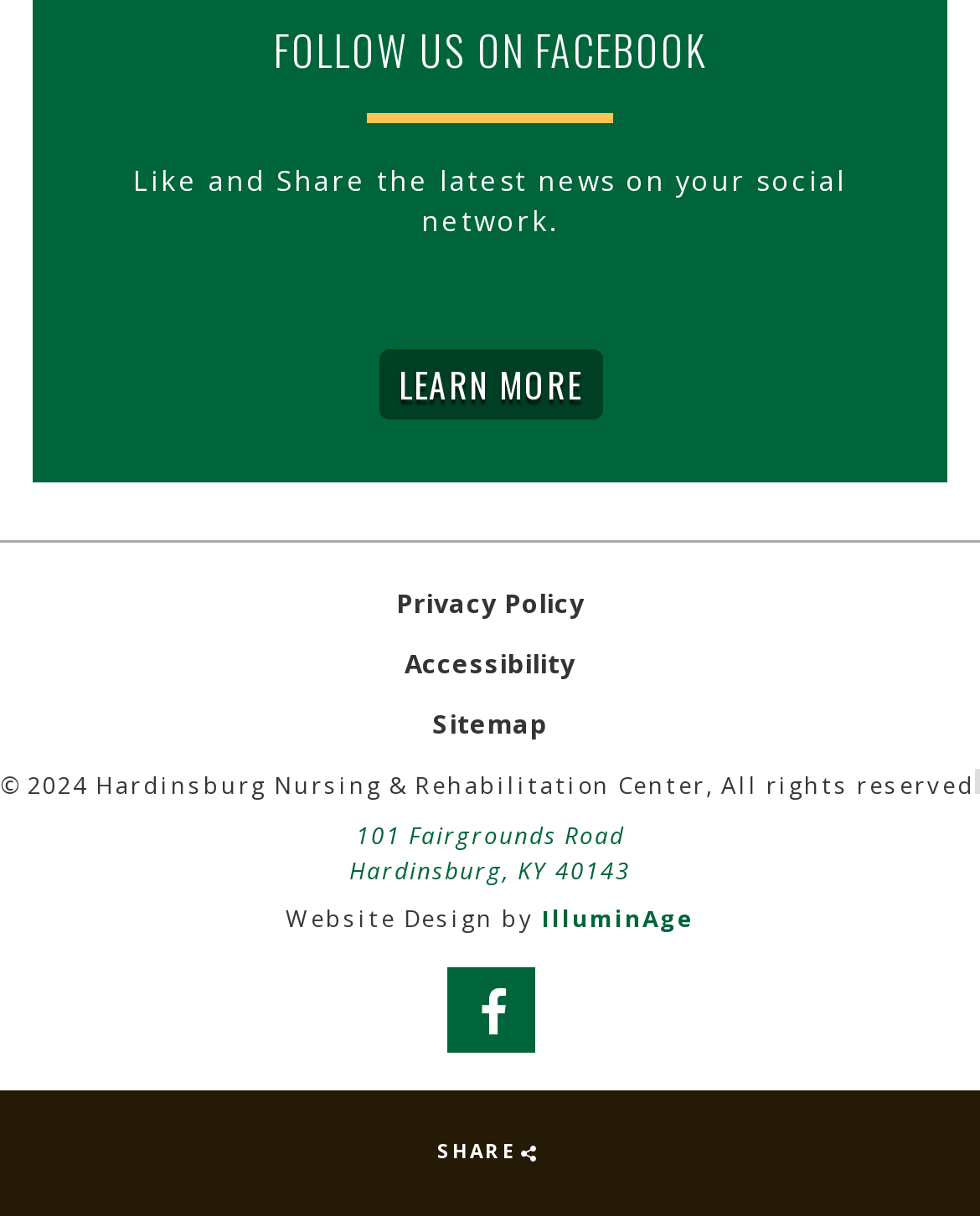Please identify the bounding box coordinates of the element that needs to be clicked to execute the following command: "Share". Provide the bounding box using four float numbers between 0 and 1, formatted as [left, top, right, bottom].

[0.446, 0.937, 0.525, 0.958]